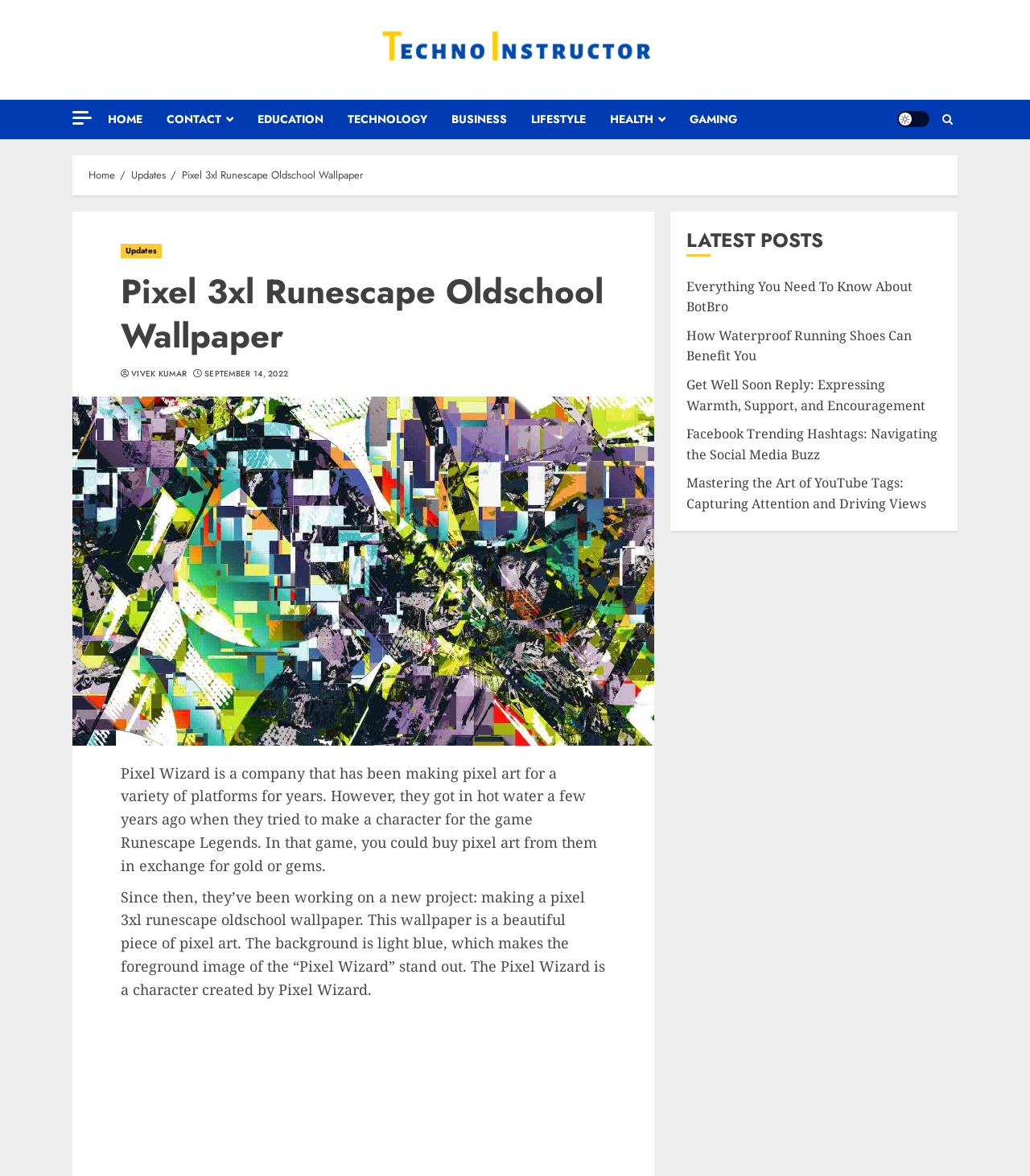Examine the screenshot and answer the question in as much detail as possible: What is the name of the company that created the pixel art?

According to the webpage content, specifically the text 'Pixel Wizard is a company that has been making pixel art for a variety of platforms for years.', I can determine that the company that created the pixel art is called Pixel Wizard.